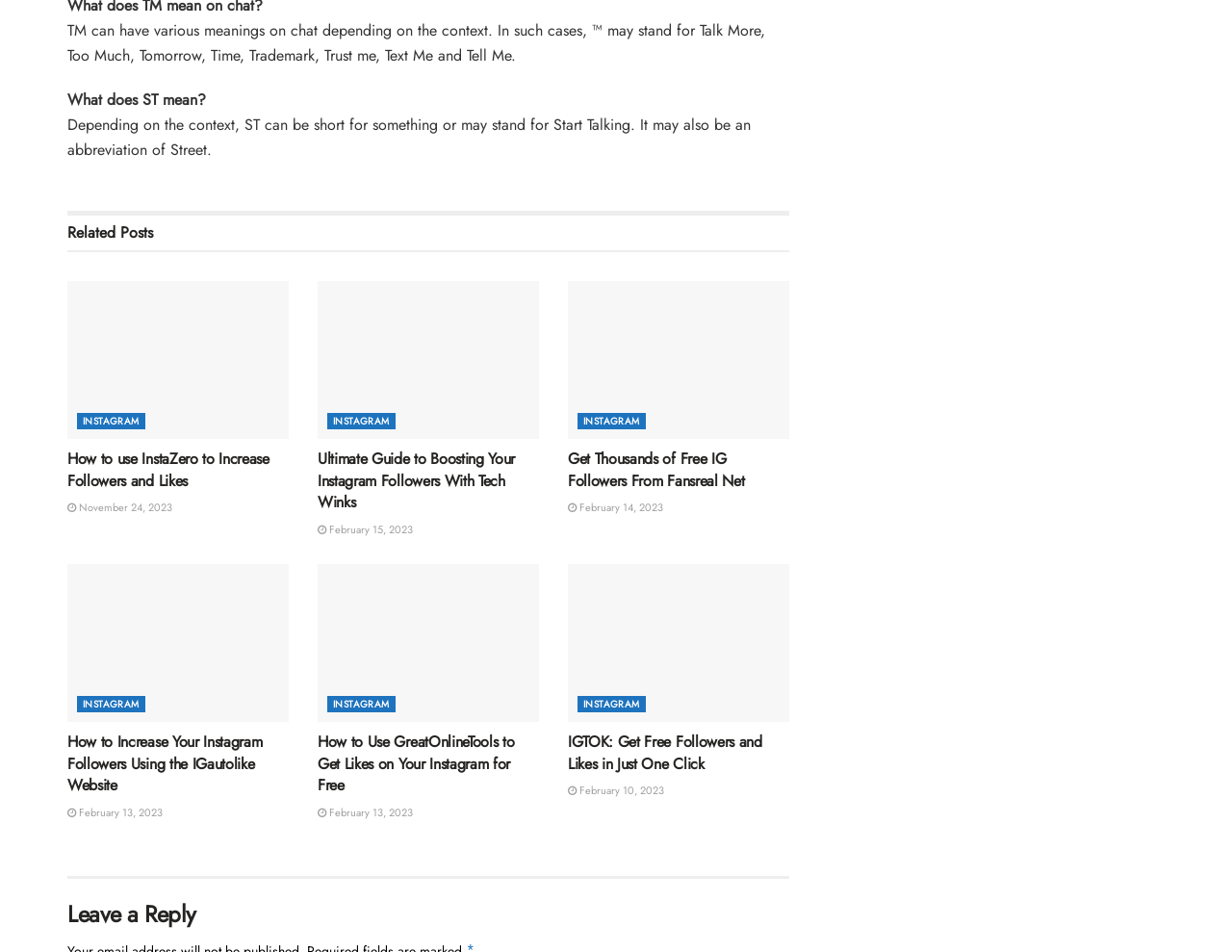What is ST short for?
Using the information presented in the image, please offer a detailed response to the question.

The webpage explains that ST can be short for something or may stand for Start Talking, and it may also be an abbreviation of Street.